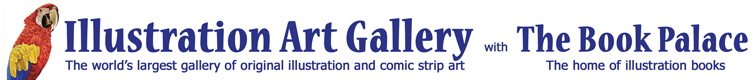Describe the image thoroughly, including all noticeable details.

This image serves as a prominent header for the Illustration Art Gallery, showcasing its identity as one of the world's largest repositories of original illustration and comic strip art. The design features bold typography with the gallery's name prominently displayed in blue, flanked by colorful imagery to the left, which includes a parrot, symbolizing vibrancy and creativity. Accompanying the main title is the phrase “with The Book Palace,” which emphasizes the gallery's connection to a comprehensive collection of illustration books, further enhancing its artistic value. Together, these elements create an inviting introduction to the extensive offerings of artwork and literature housed within the gallery's space.